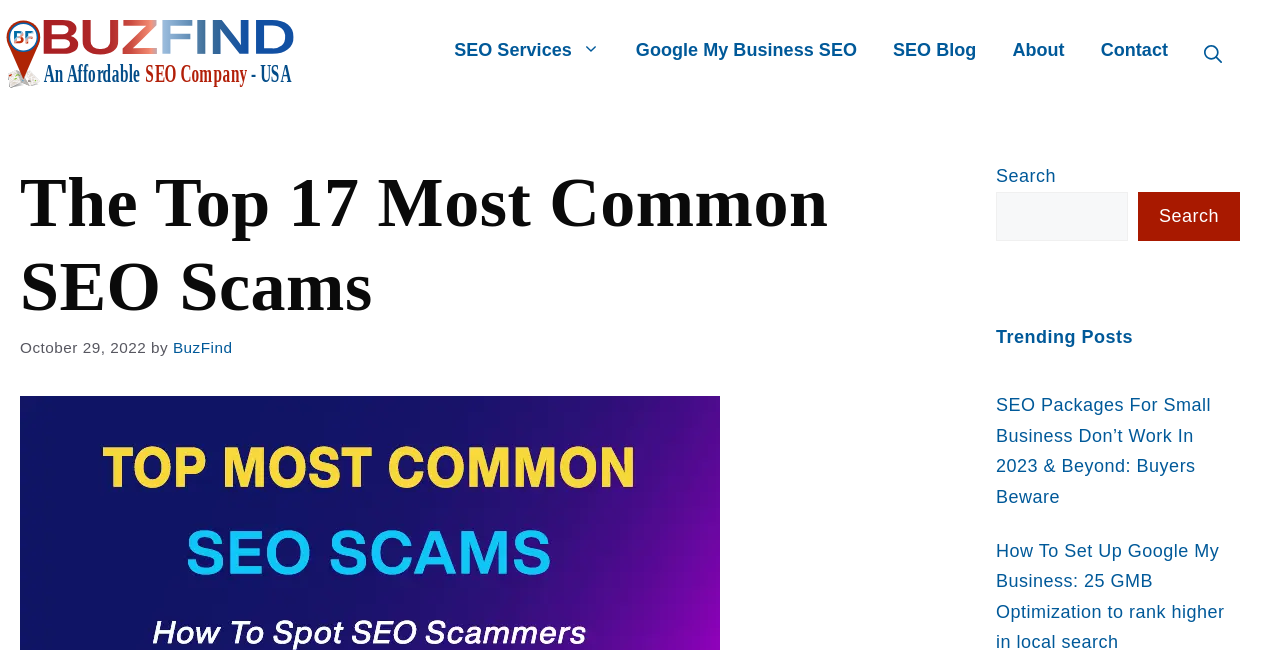Provide a comprehensive description of the webpage.

The webpage appears to be an article or blog post about SEO scams. At the top, there is a banner with a link to an "Affordable SEO Company" and an image associated with it. Below the banner, there is a primary navigation menu with links to "SEO Services", "Google My Business SEO", "SEO Blog", "About", and "Contact". 

To the right of the navigation menu, there is a search bar with a button and a placeholder text "Search". Above the search bar, there is a header section with a heading that reads "The Top 17 Most Common SEO Scams". Below the heading, there is a timestamp indicating the article was published on "October 29, 2022" and an author credit to "BuzFind". 

On the right-hand side of the page, there is a complementary section with a search box, a trending posts section, and a link to an article titled "SEO Packages For Small Business Don’t Work In 2023 & Beyond: Buyers Beware".